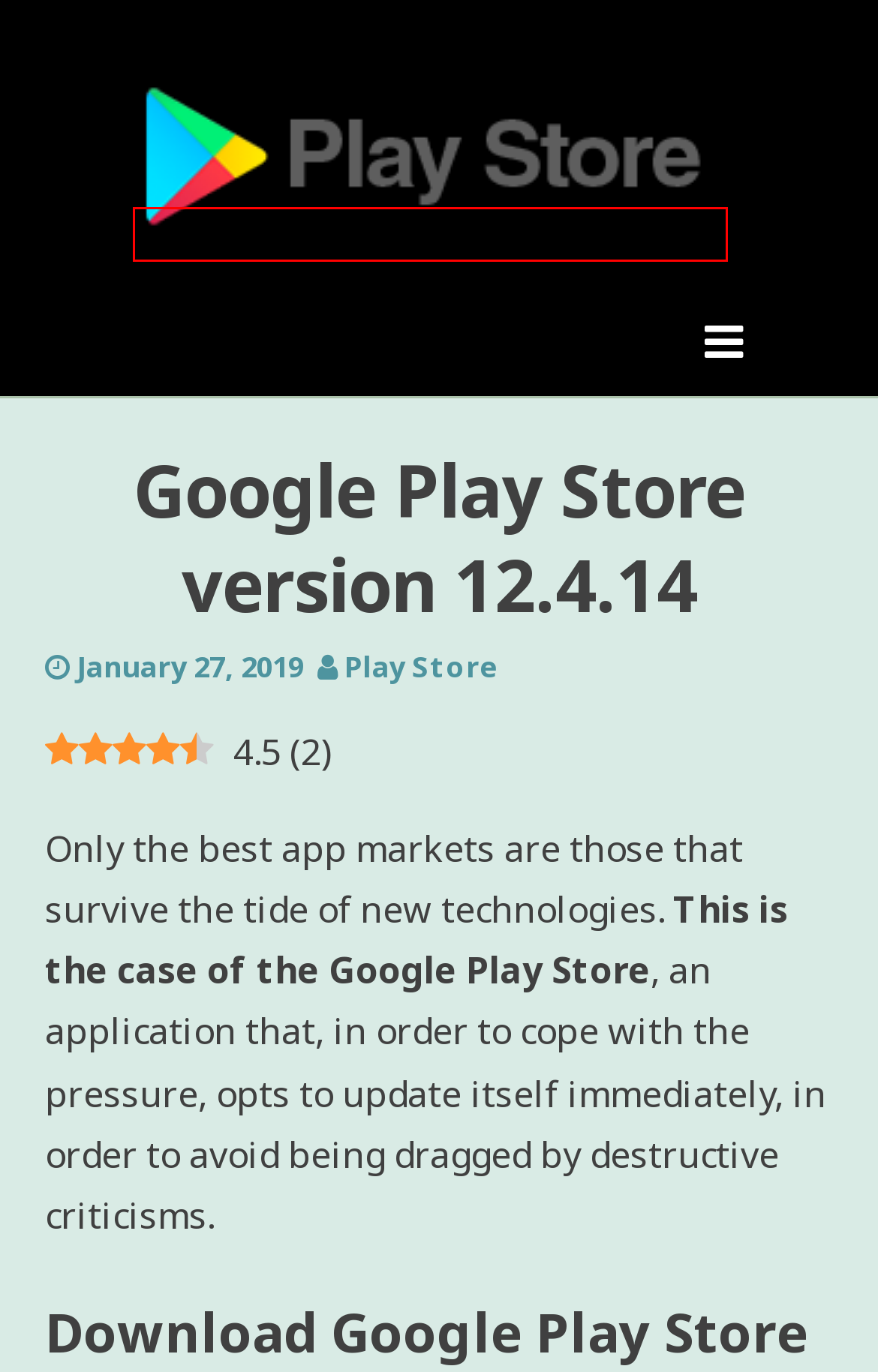Check out the screenshot of a webpage with a red rectangle bounding box. Select the best fitting webpage description that aligns with the new webpage after clicking the element inside the bounding box. Here are the candidates:
A. Download Google Play Store app APK
B. How to install Google Play Store APK on your phone - Play Store
C. Privacy Policy - Play Store
D. Google Play Store version 38.0.34 - Play Store
E. Google Play Store version 38.4.22 - Play Store
F. Google Play Store version 38.2.27 - Play Store
G. Google Play Store version 39.7.37 - Play Store
H. Google play protect, Google's Android antivirus - Play Store

A